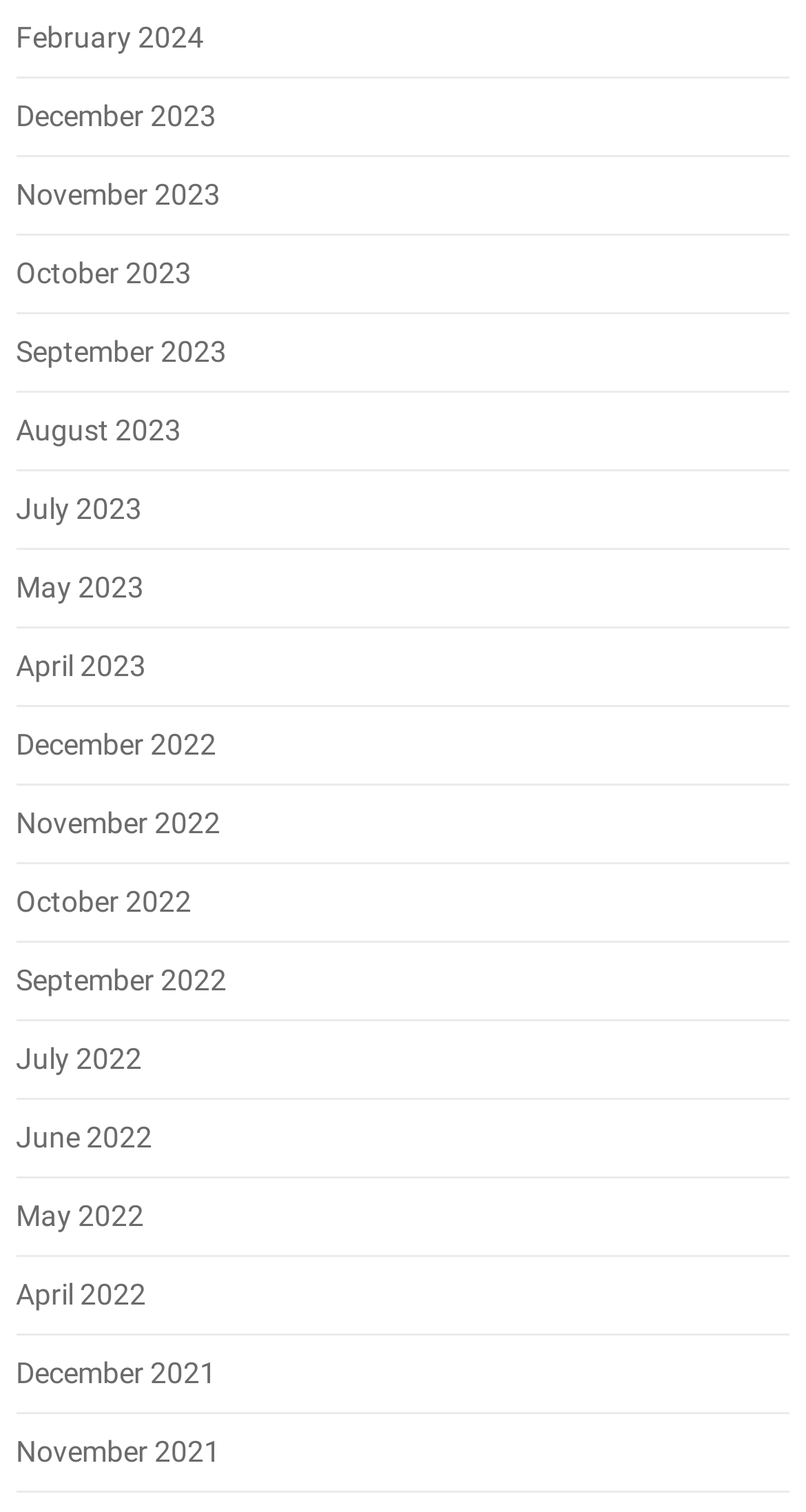Please answer the following question using a single word or phrase: 
How many years are represented in the list?

3